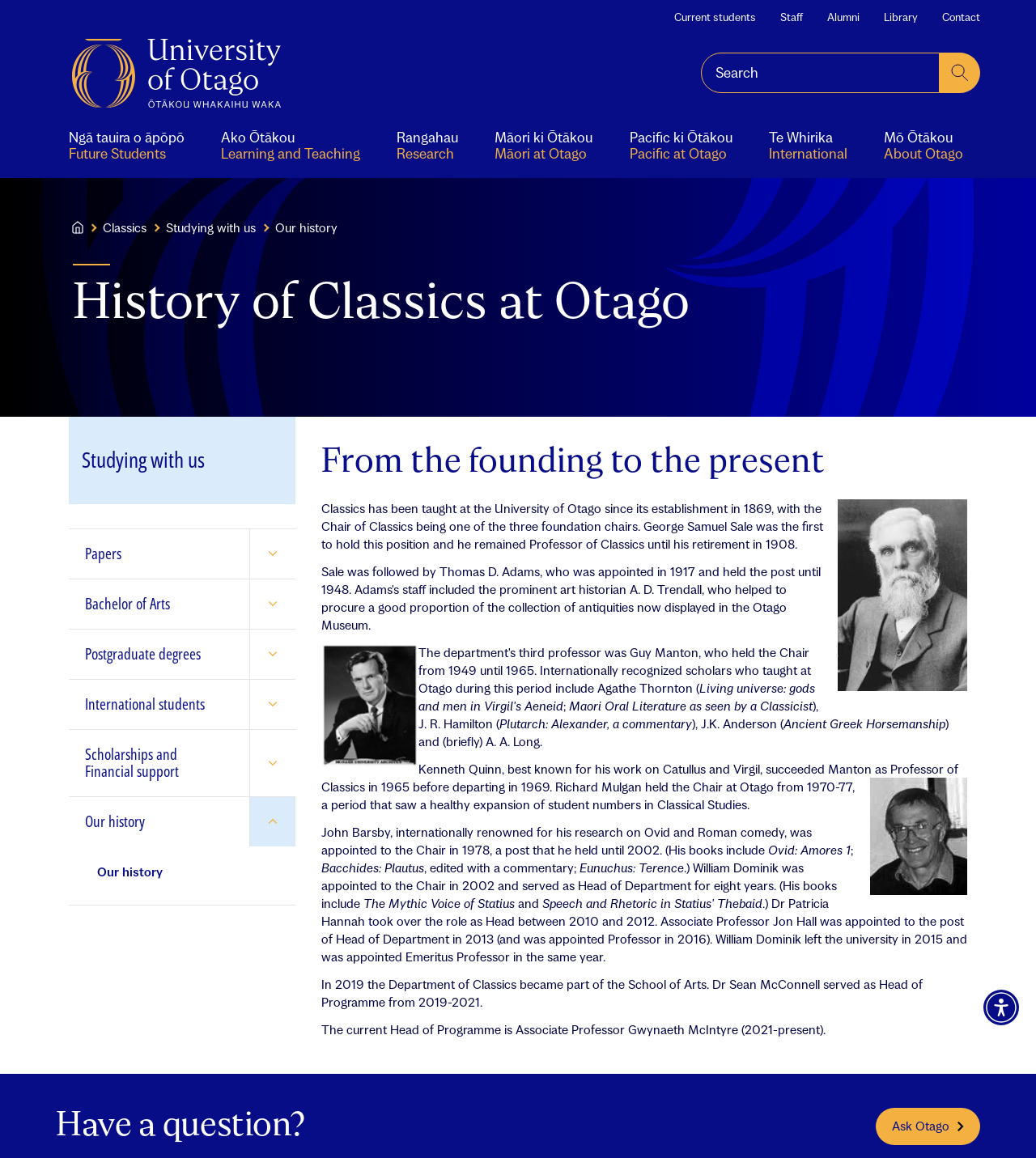Provide the bounding box coordinates for the specified HTML element described in this description: "aria-label="Accessibility Menu" title="Accessibility Menu"". The coordinates should be four float numbers ranging from 0 to 1, in the format [left, top, right, bottom].

[0.949, 0.855, 0.984, 0.885]